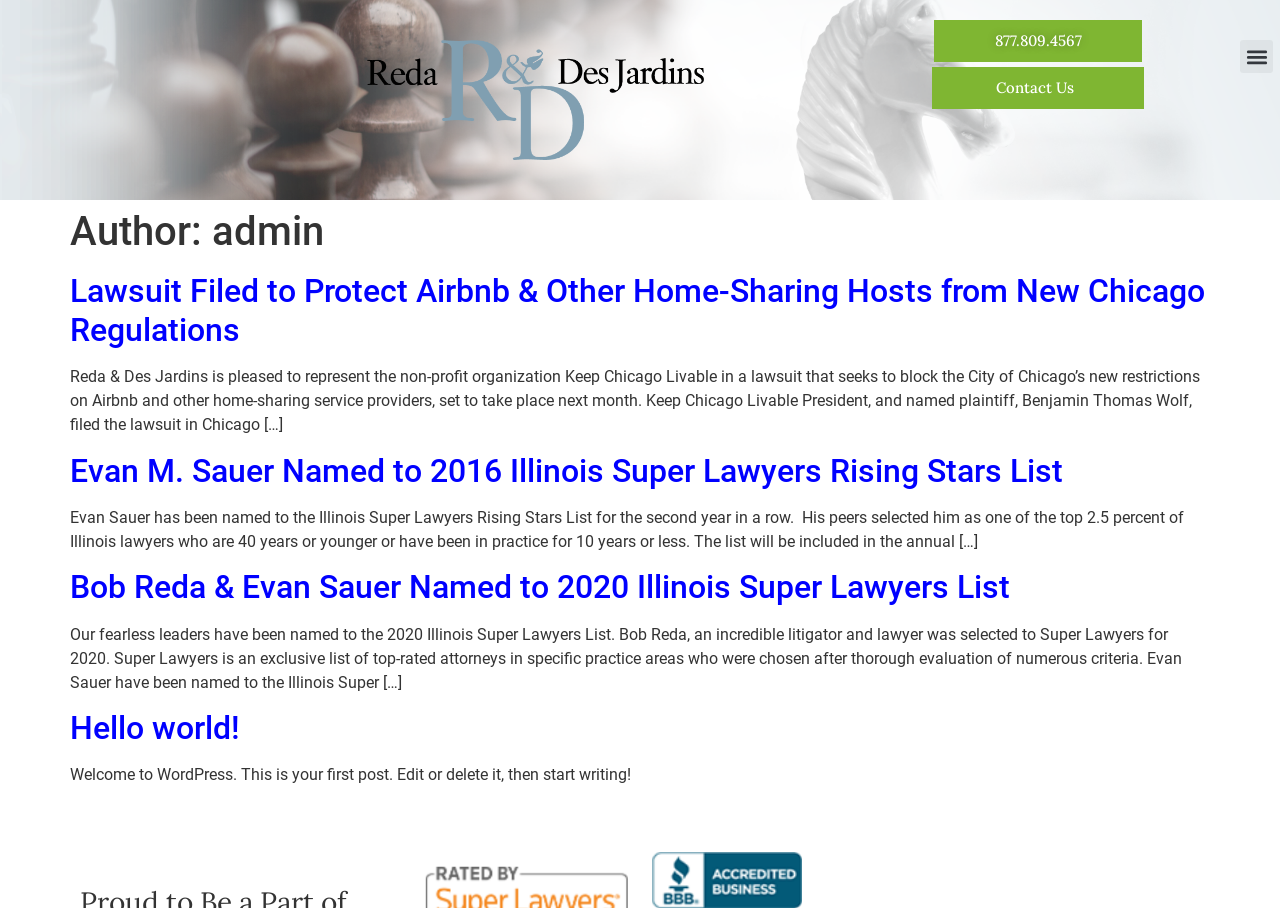Identify the bounding box of the UI element that matches this description: "SUBSCRIBE HERE".

None